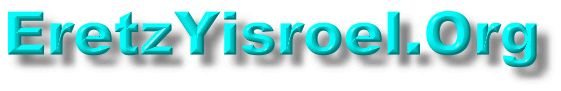Does the design have a 3D effect?
Using the picture, provide a one-word or short phrase answer.

Yes